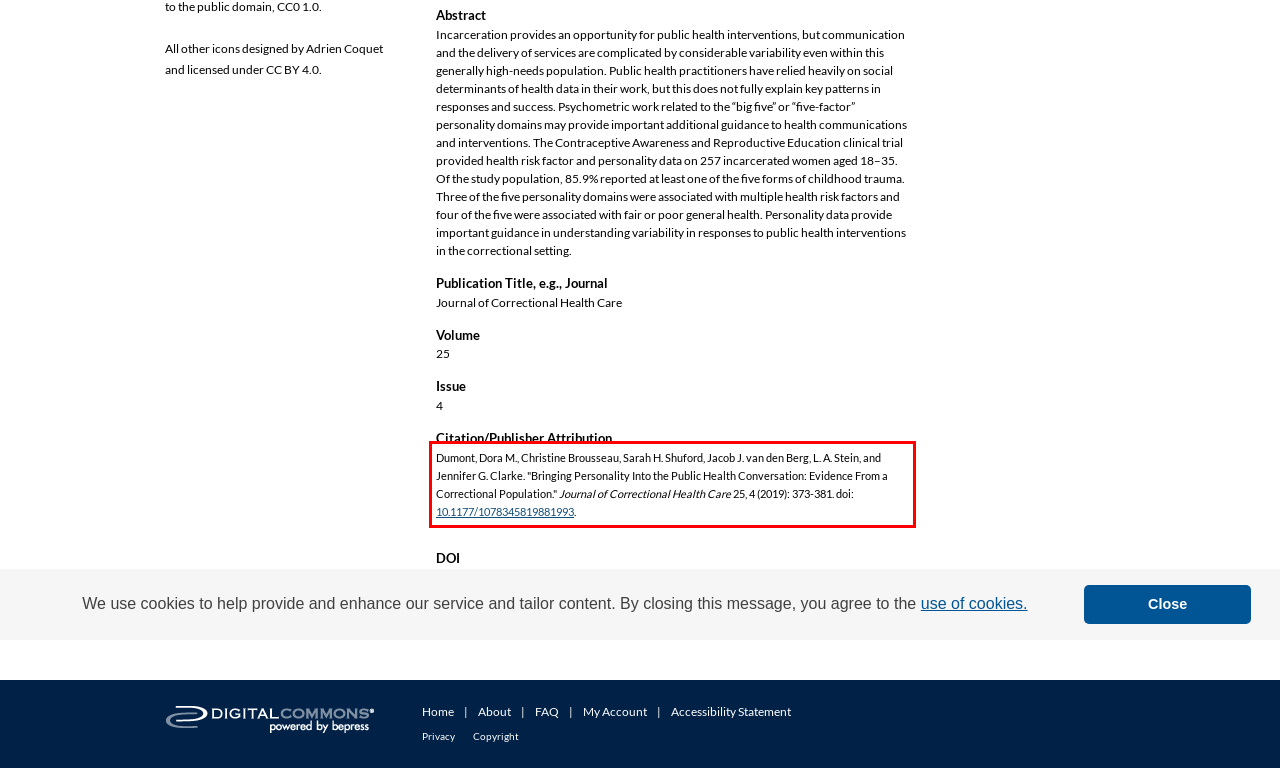Please recognize and transcribe the text located inside the red bounding box in the webpage image.

Dumont, Dora M., Christine Brousseau, Sarah H. Shuford, Jacob J. van den Berg, L. A. Stein, and Jennifer G. Clarke. "Bringing Personality Into the Public Health Conversation: Evidence From a Correctional Population." Journal of Correctional Health Care 25, 4 (2019): 373-381. doi: 10.1177/1078345819881993.